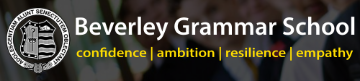Use a single word or phrase to answer the question:
What is the background of the emblem?

Blurred silhouettes of students